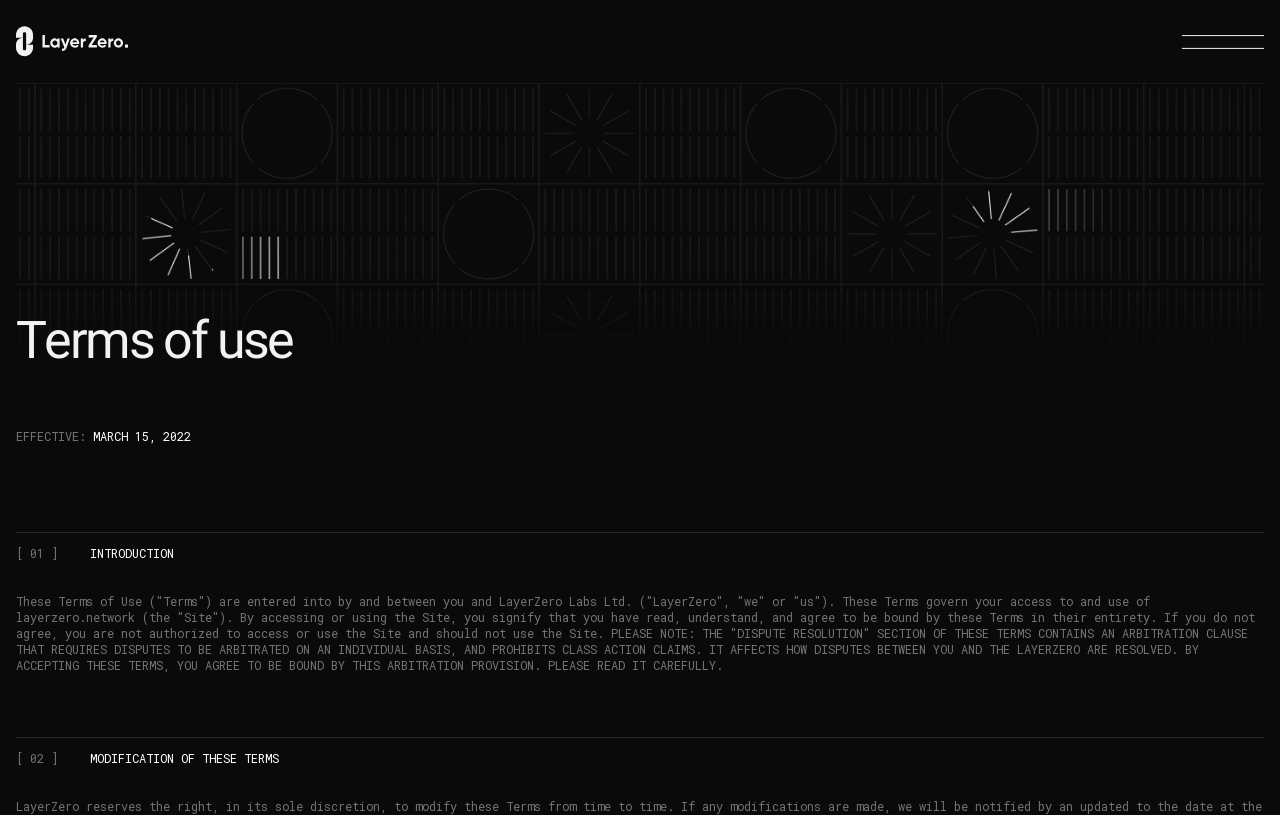What is the consequence of not agreeing to the terms?
Provide a concise answer using a single word or phrase based on the image.

Not authorized to access or use the Site